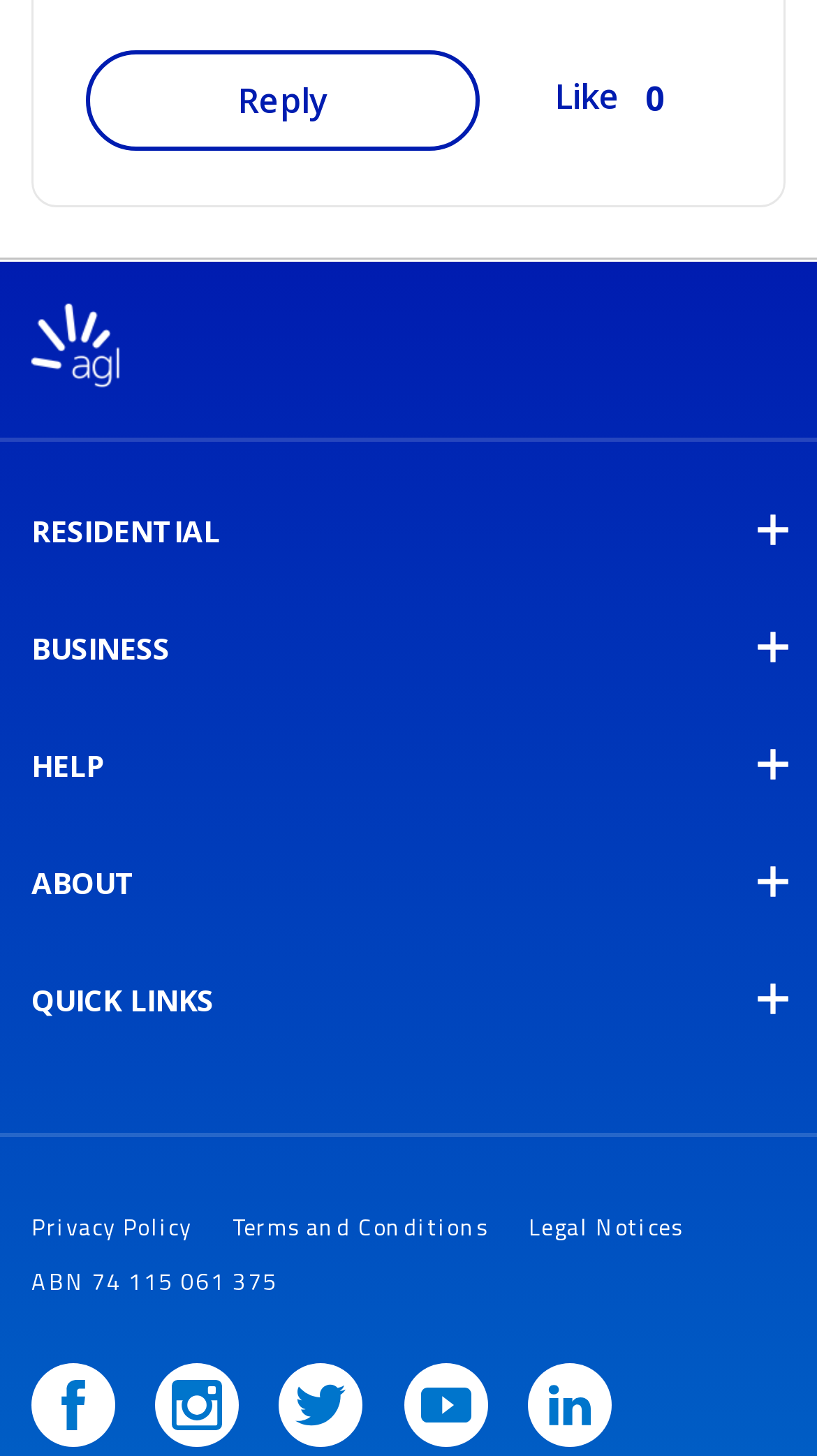How many social media links are present?
Provide a concise answer using a single word or phrase based on the image.

5